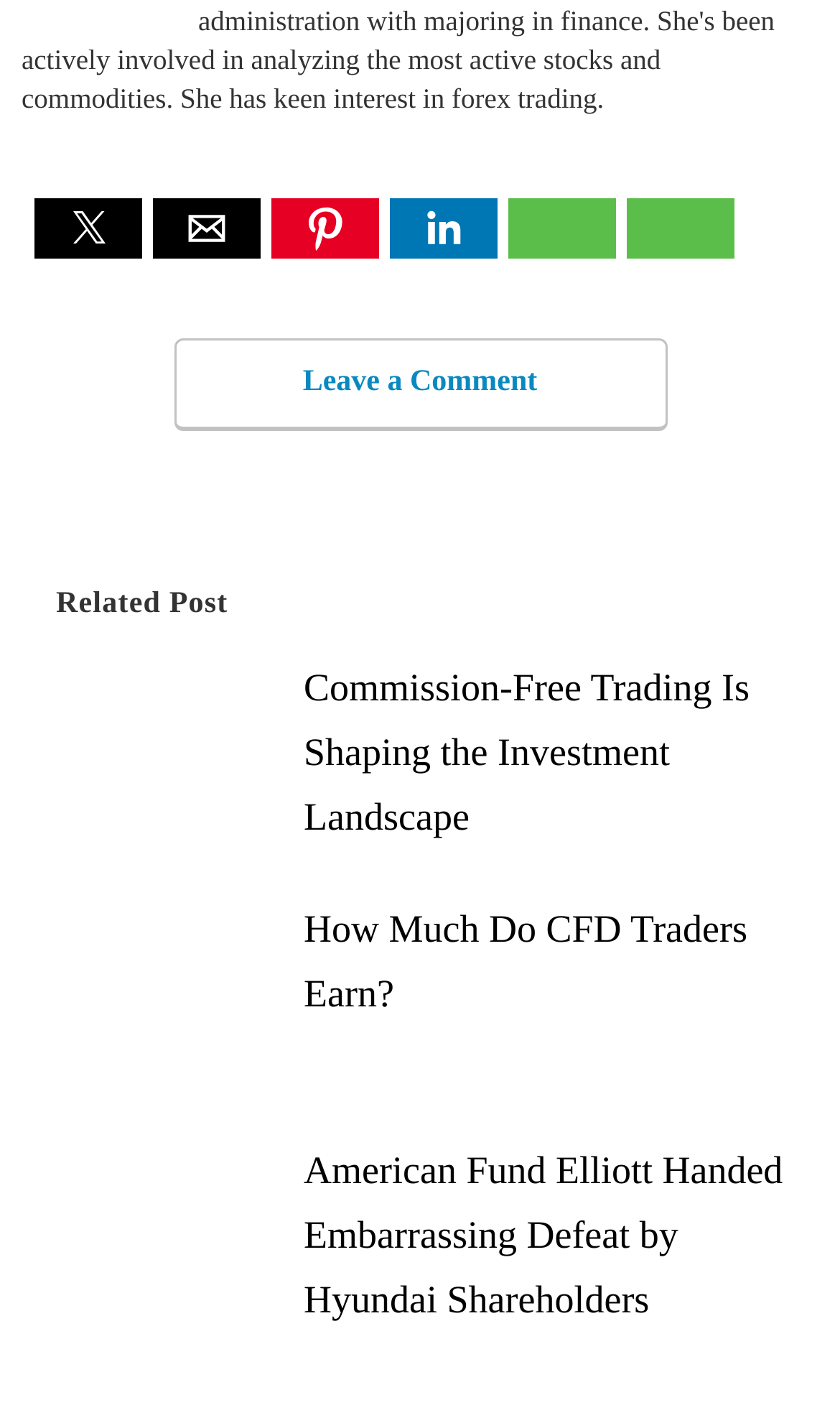Is there a comment section on the webpage?
Answer the question in as much detail as possible.

I found a link titled 'Leave a Comment' on the webpage, which suggests that there is a comment section where users can leave their comments.